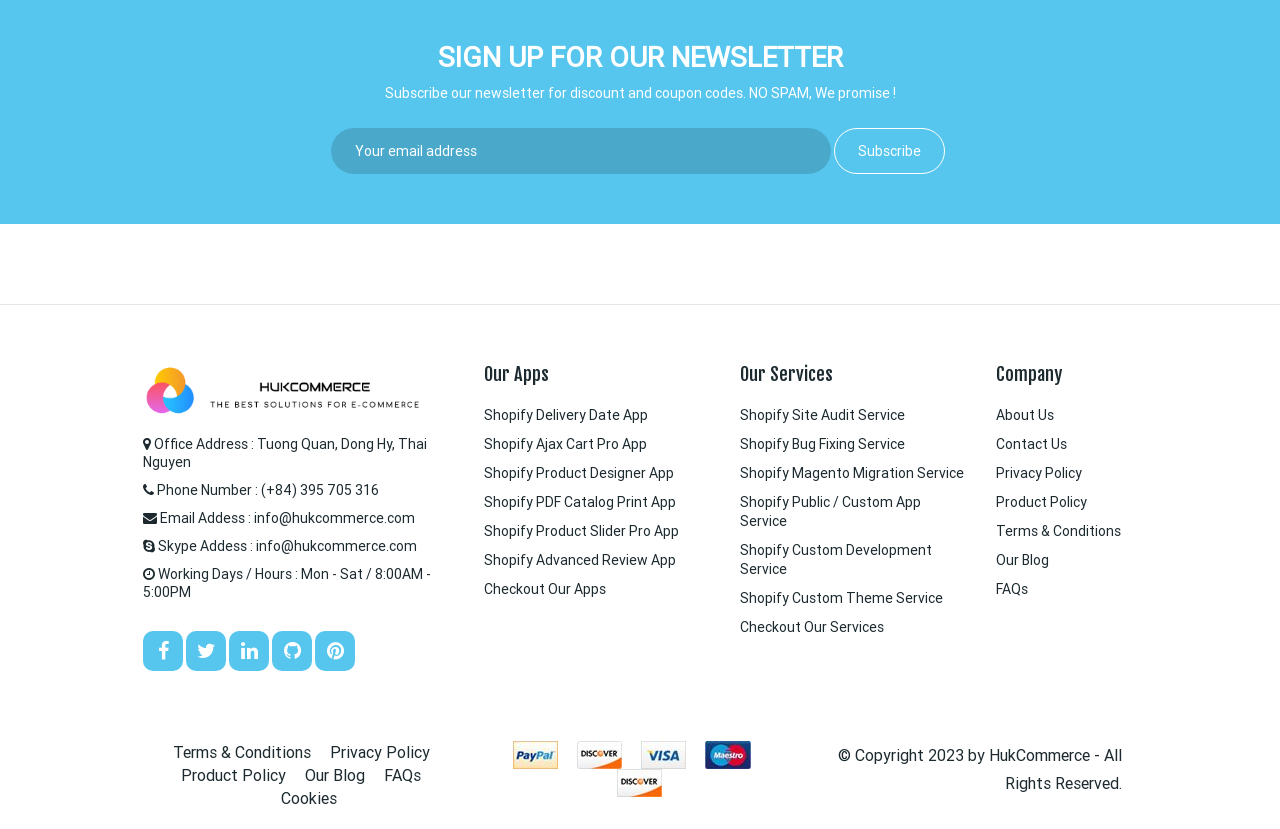Identify the coordinates of the bounding box for the element that must be clicked to accomplish the instruction: "Subscribe to the newsletter".

[0.652, 0.154, 0.738, 0.21]